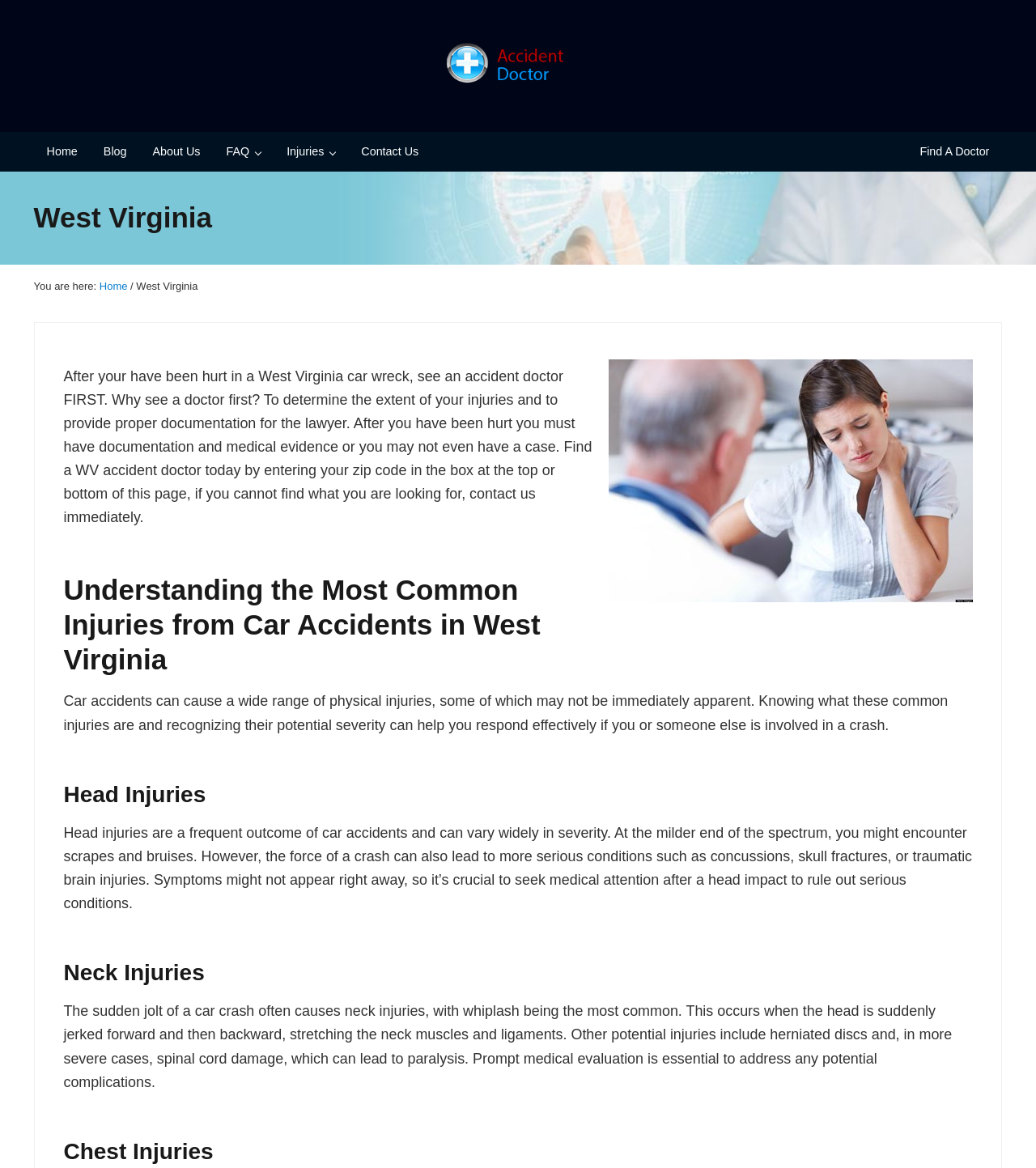How can I find a WV accident doctor?
Refer to the image and provide a thorough answer to the question.

According to the webpage, I can find a WV accident doctor by entering my zip code in the box at the top or bottom of the page. If I cannot find what I am looking for, I can contact them immediately.